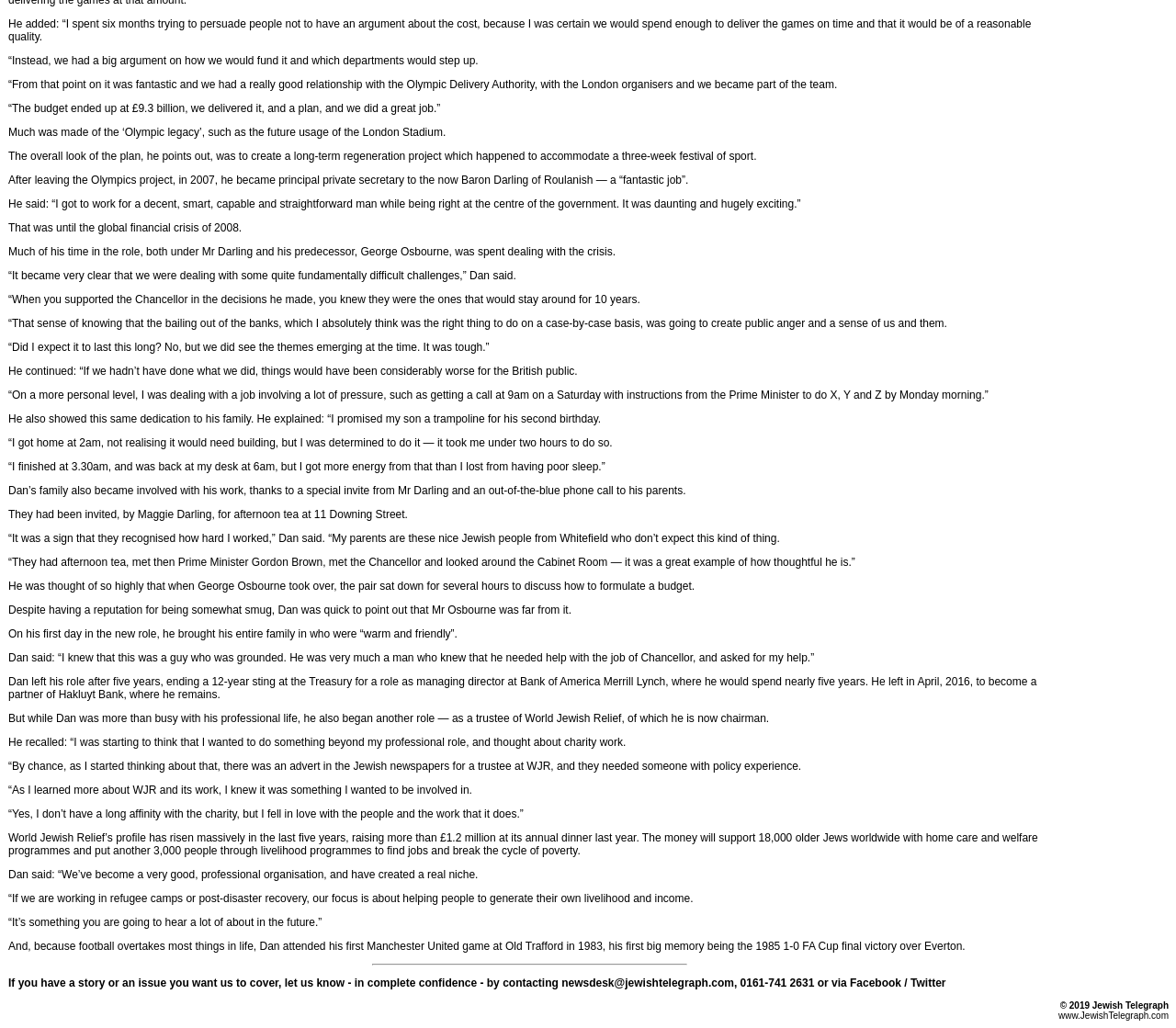How much money did World Jewish Relief raise at its annual dinner?
Using the image as a reference, give an elaborate response to the question.

According to the article, World Jewish Relief raised more than £1.2 million at its annual dinner last year, which will support 18,000 older Jews worldwide with home care and welfare programmes and put another 3,000 people through livelihood programmes to find jobs and break the cycle of poverty.